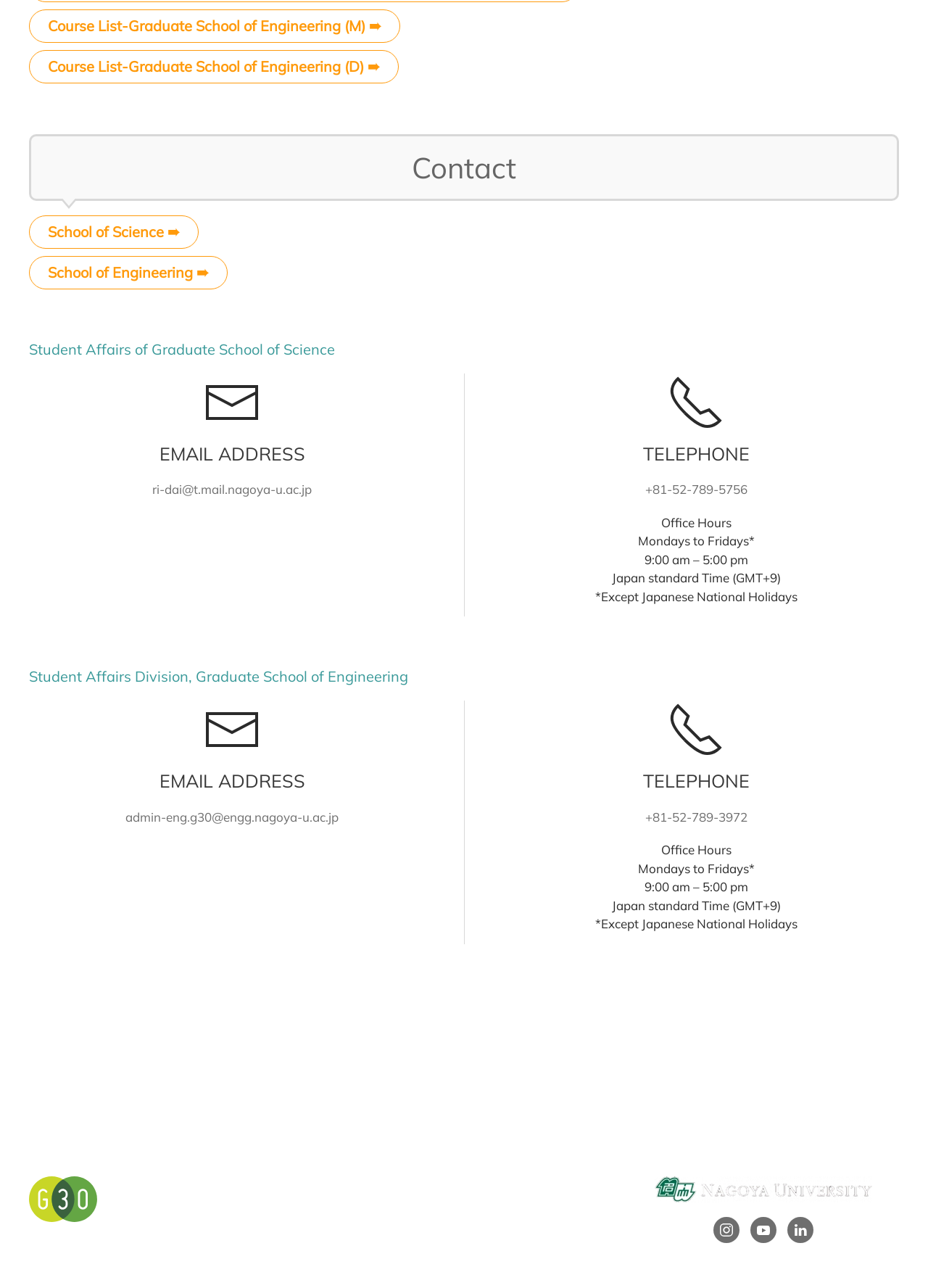Locate the bounding box of the UI element described by: "Algebra" in the given webpage screenshot.

None